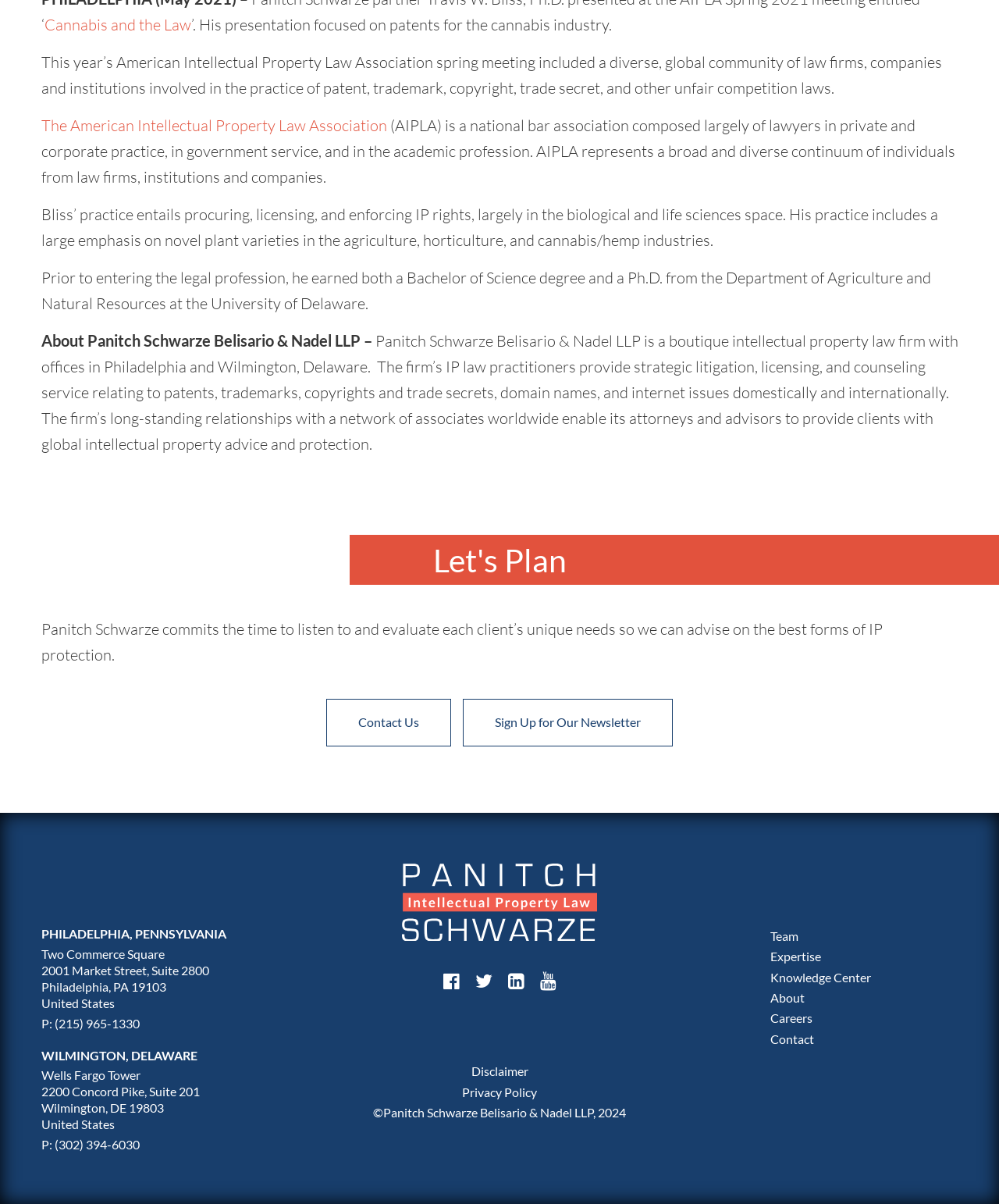Provide the bounding box coordinates of the HTML element this sentence describes: "Knowledge Center". The bounding box coordinates consist of four float numbers between 0 and 1, i.e., [left, top, right, bottom].

[0.771, 0.805, 0.871, 0.817]